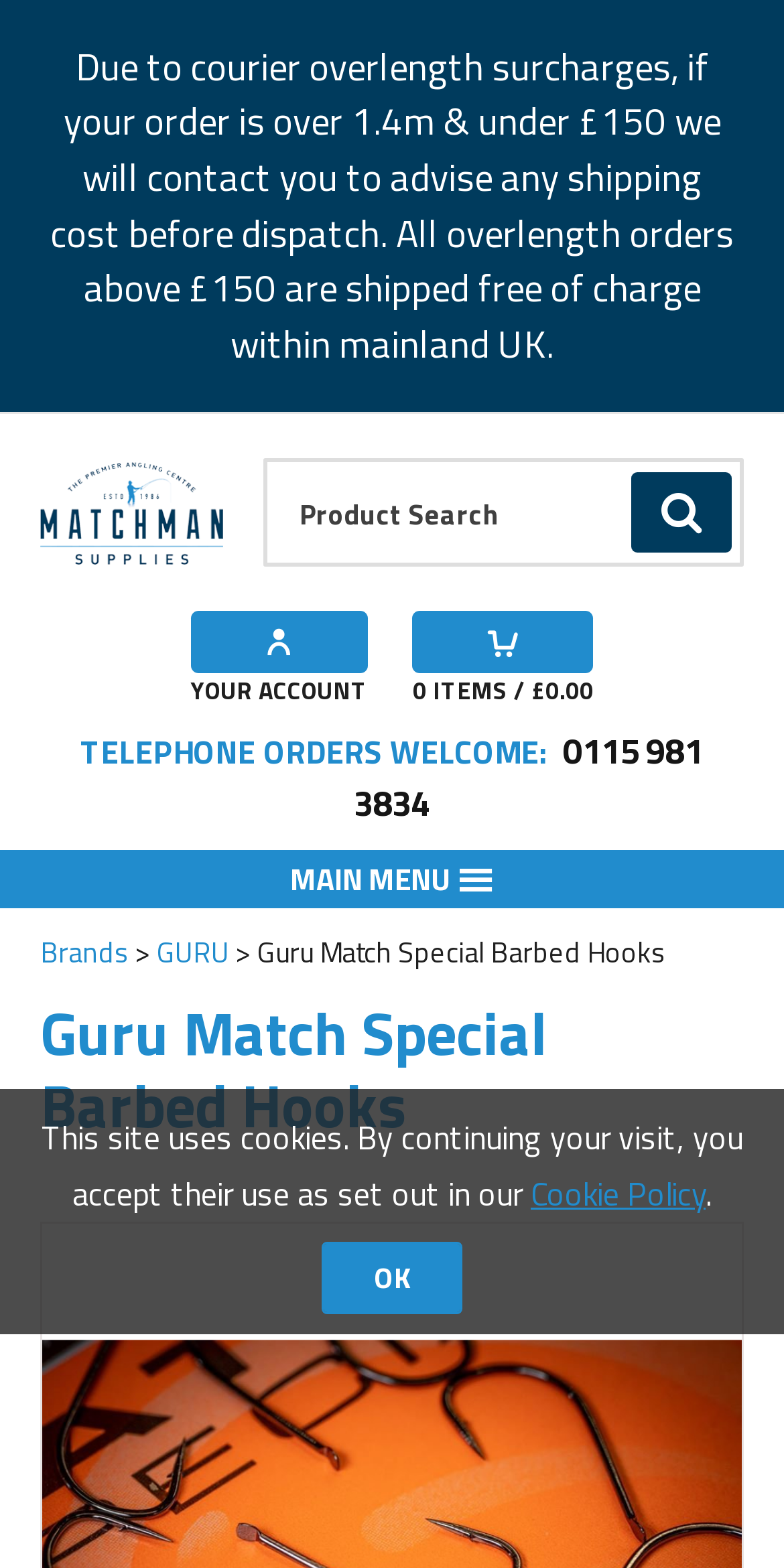Respond to the question below with a concise word or phrase:
What is the brand of the product on this page?

GURU